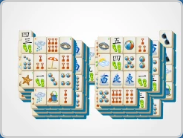What type of players is the game suited for?
Based on the visual, give a brief answer using one word or a short phrase.

Casual and avid players